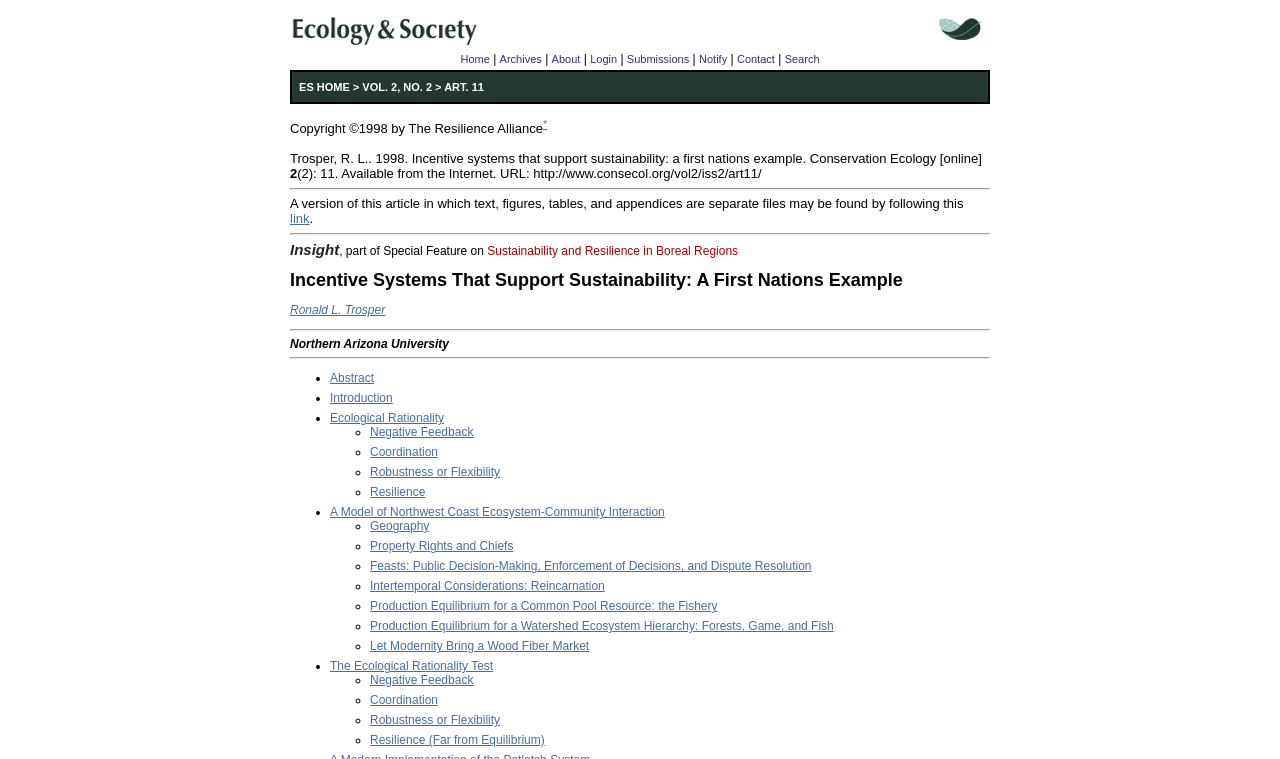Provide the bounding box coordinates of the HTML element described as: "Ronald L. Trosper". The bounding box coordinates should be four float numbers between 0 and 1, i.e., [left, top, right, bottom].

[0.227, 0.4, 0.301, 0.418]